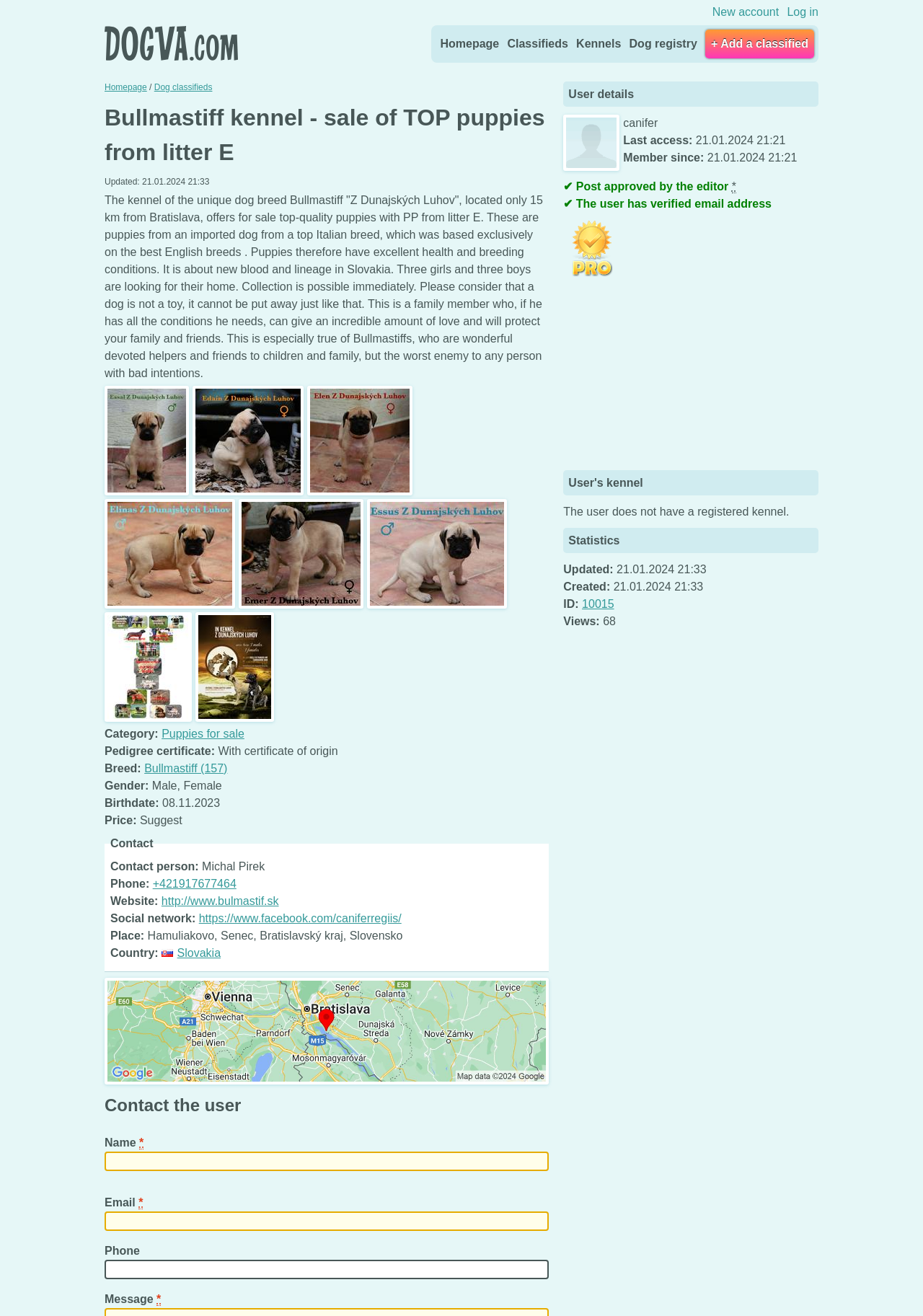Find the bounding box coordinates of the clickable element required to execute the following instruction: "Click on 'Puppies for sale'". Provide the coordinates as four float numbers between 0 and 1, i.e., [left, top, right, bottom].

[0.175, 0.553, 0.265, 0.562]